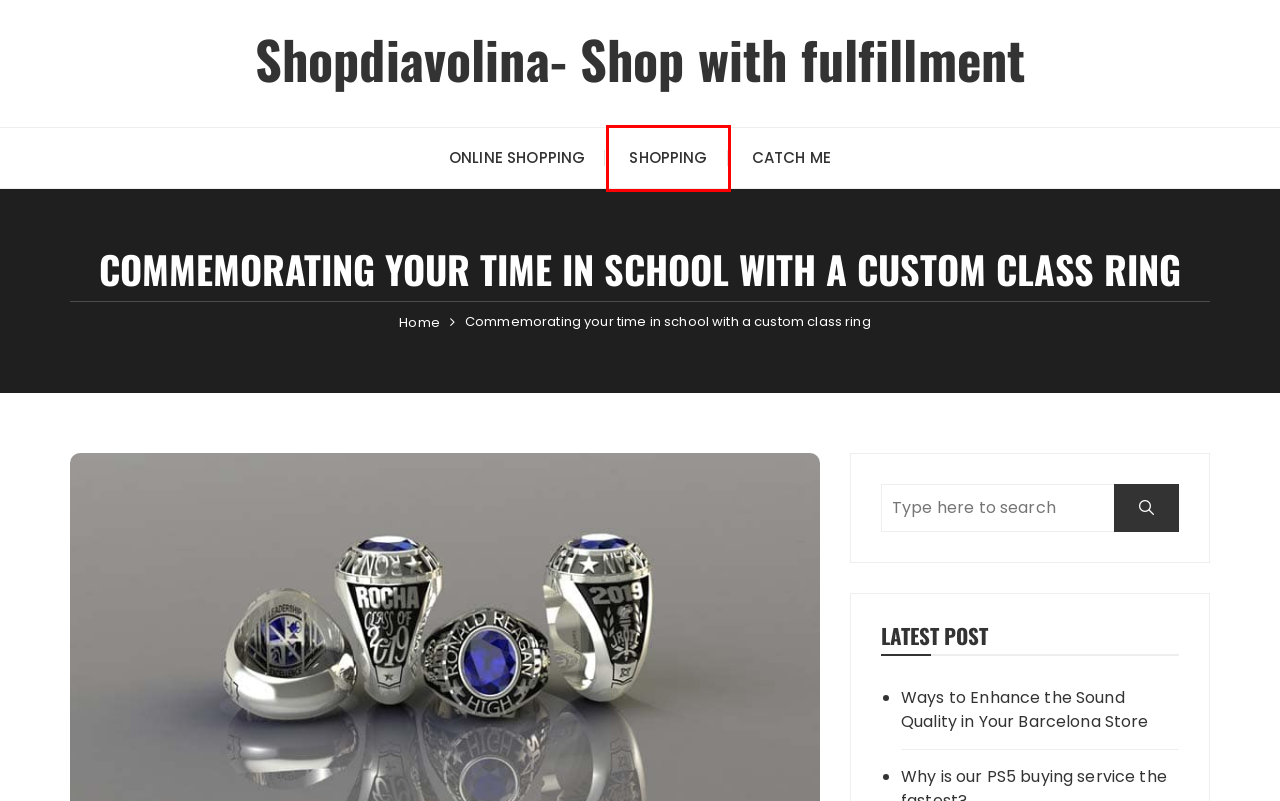You have a screenshot of a webpage with a red bounding box highlighting a UI element. Your task is to select the best webpage description that corresponds to the new webpage after clicking the element. Here are the descriptions:
A. Online shopping Archives - Shopdiavolina- Shop with fulfillment
B. Reasons Why Gift Hamper Are Great Presents - Shopdiavolina- Shop with fulfillment
C. Catch me - Shopdiavolina- Shop with fulfillment
D. Shopdiavolina- Shop with fulfillment -
E. Richard Wagner, Author at Shopdiavolina- Shop with fulfillment
F. shopping Archives - Shopdiavolina- Shop with fulfillment
G. Why is our PS5 buying service the fastest? - Shopdiavolina- Shop with fulfillment
H. Ways to Enhance the Sound Quality in Your Barcelona Store - Shopdiavolina- Shop with fulfillment

F